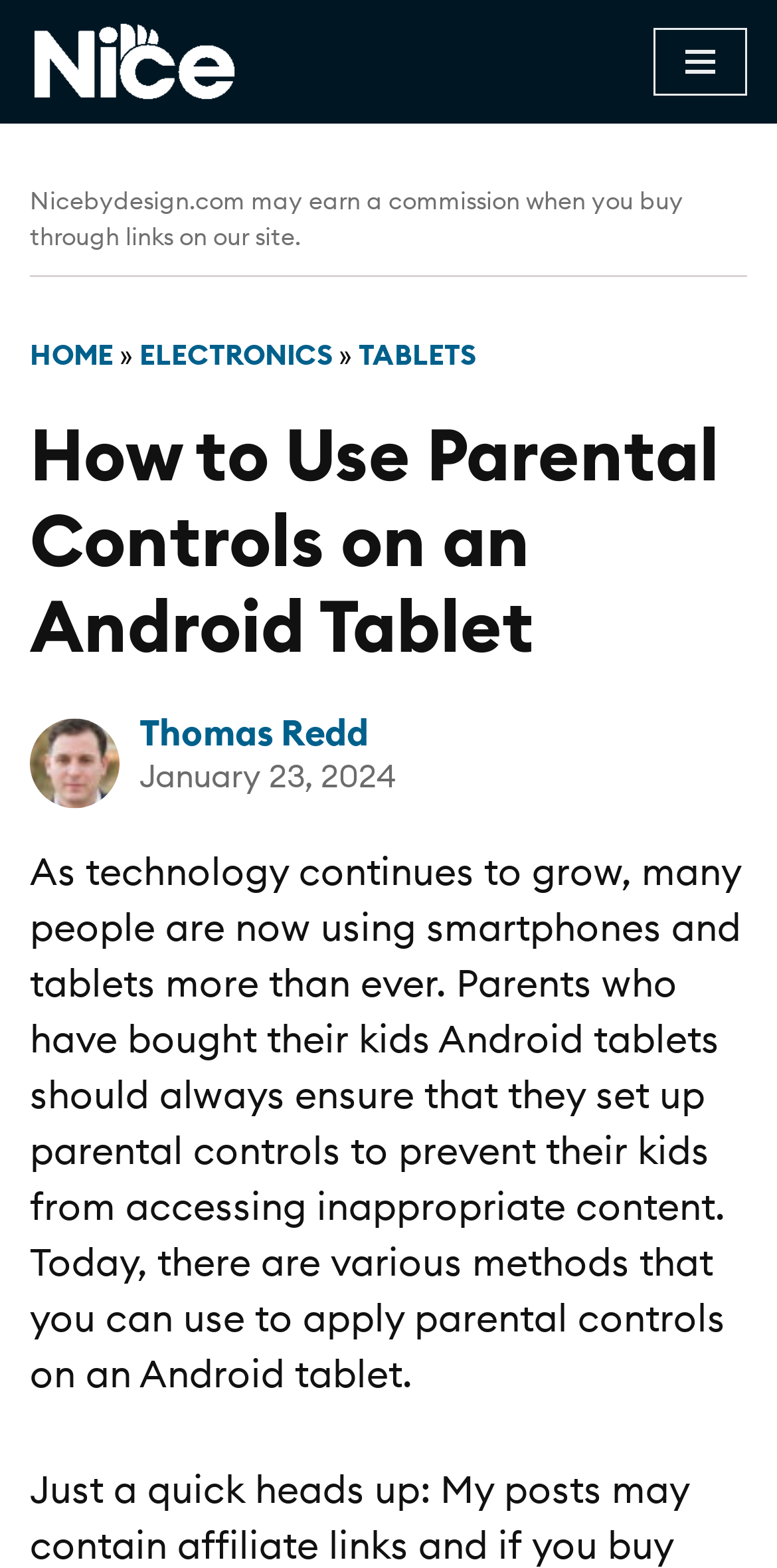Extract the top-level heading from the webpage and provide its text.

How to Use Parental Controls on an Android Tablet